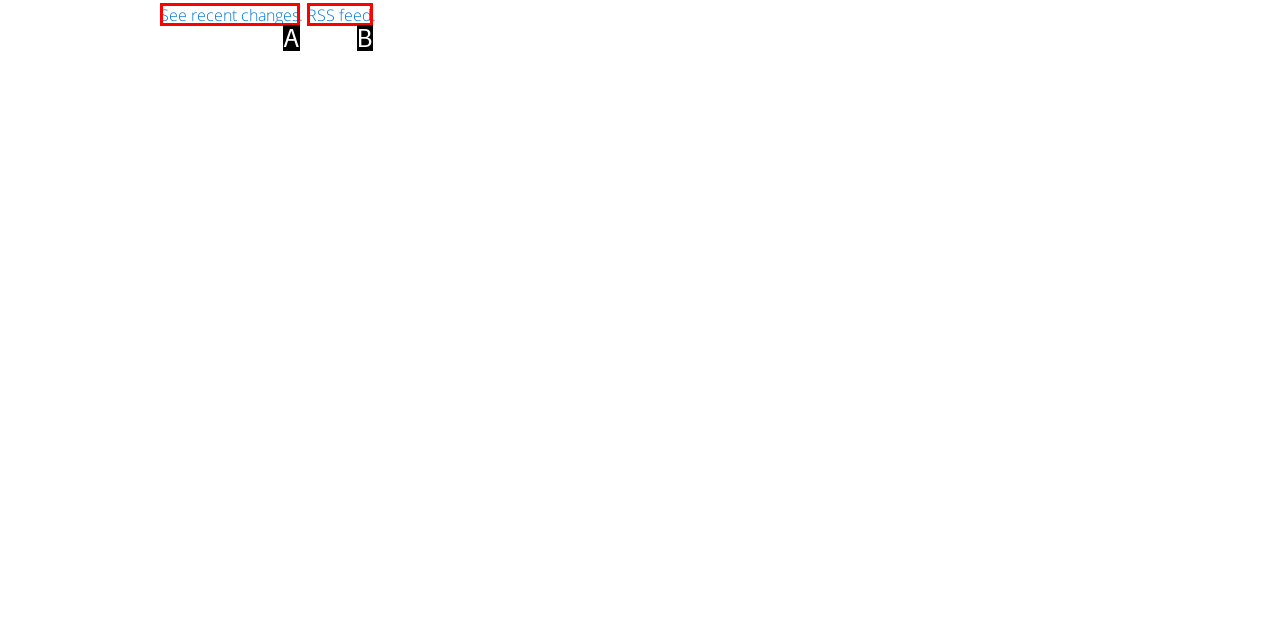Which HTML element fits the description: RSS feed? Respond with the letter of the appropriate option directly.

B